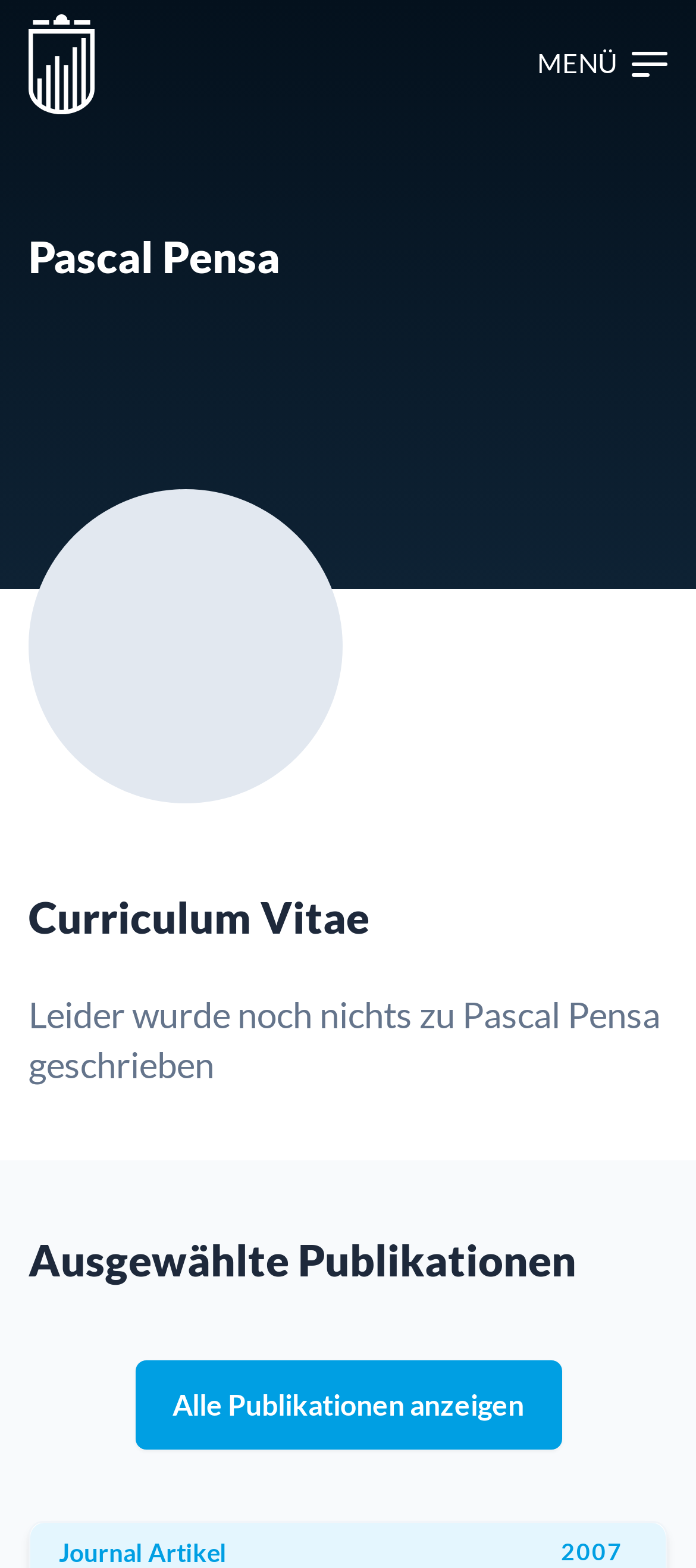Identify the bounding box of the UI element that matches this description: "Menü".

[0.731, 0.019, 1.0, 0.062]